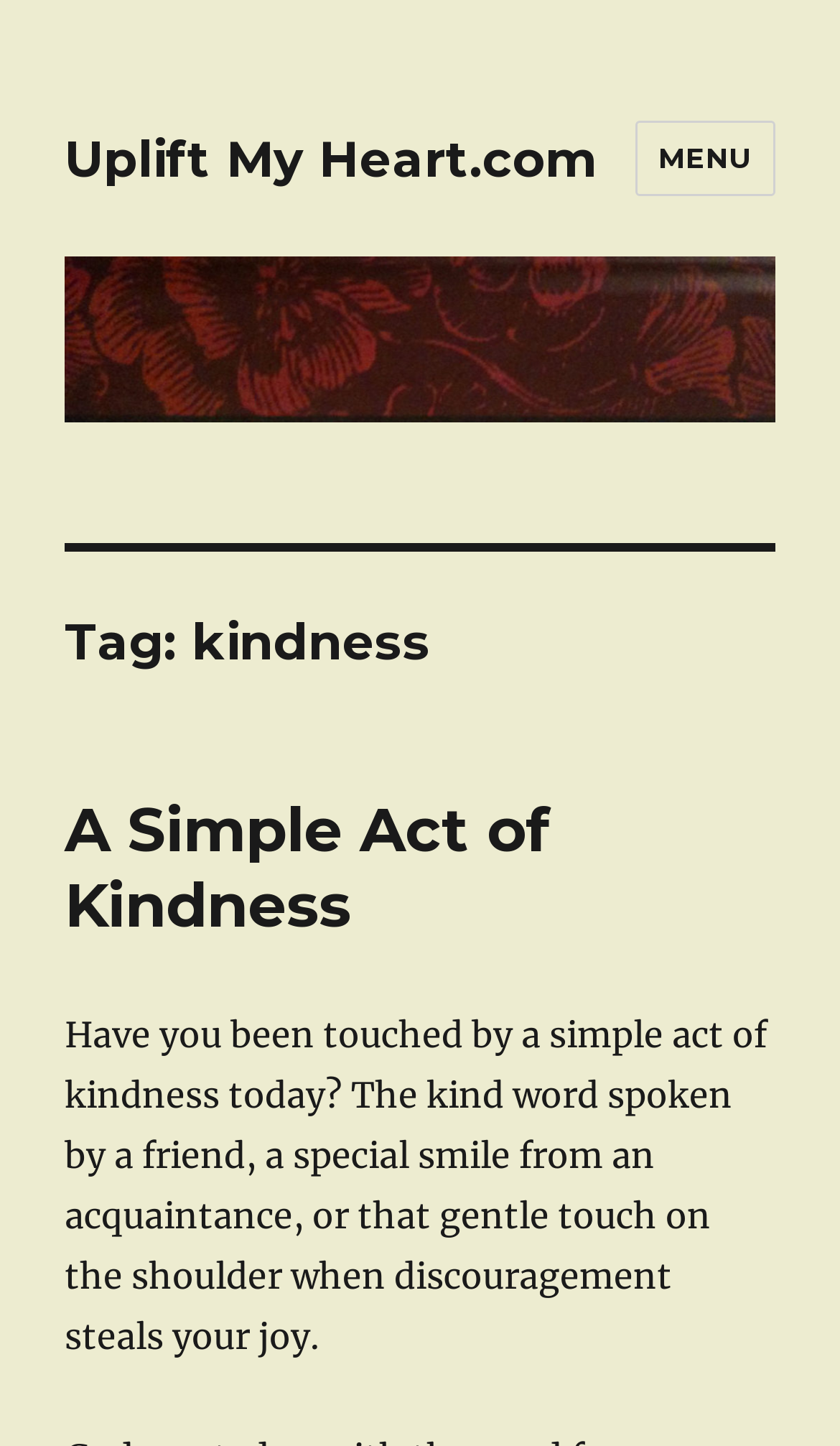Provide your answer to the question using just one word or phrase: What is the theme of this webpage?

Kindness